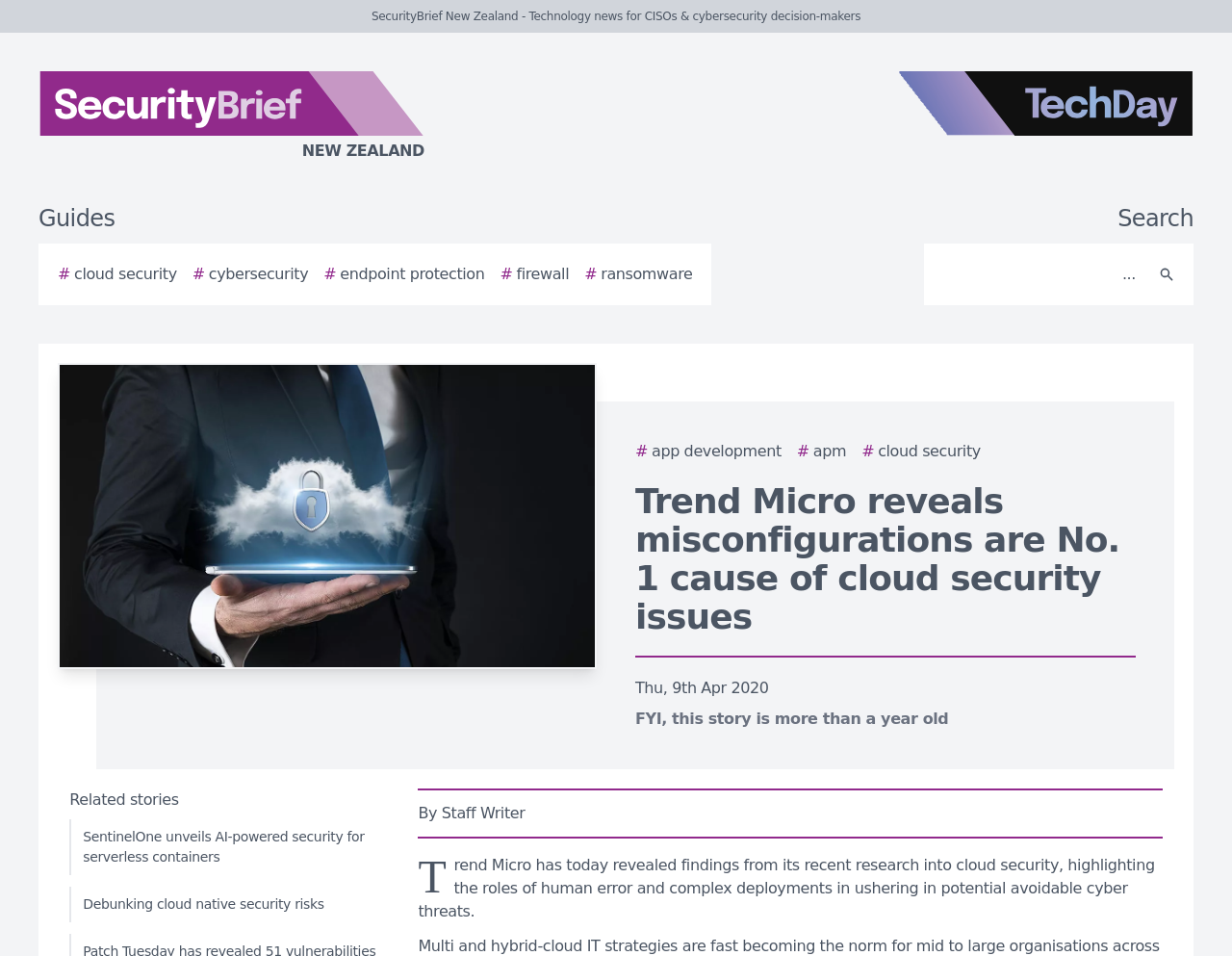What is the name of the website?
Based on the image, provide a one-word or brief-phrase response.

SecurityBrief New Zealand